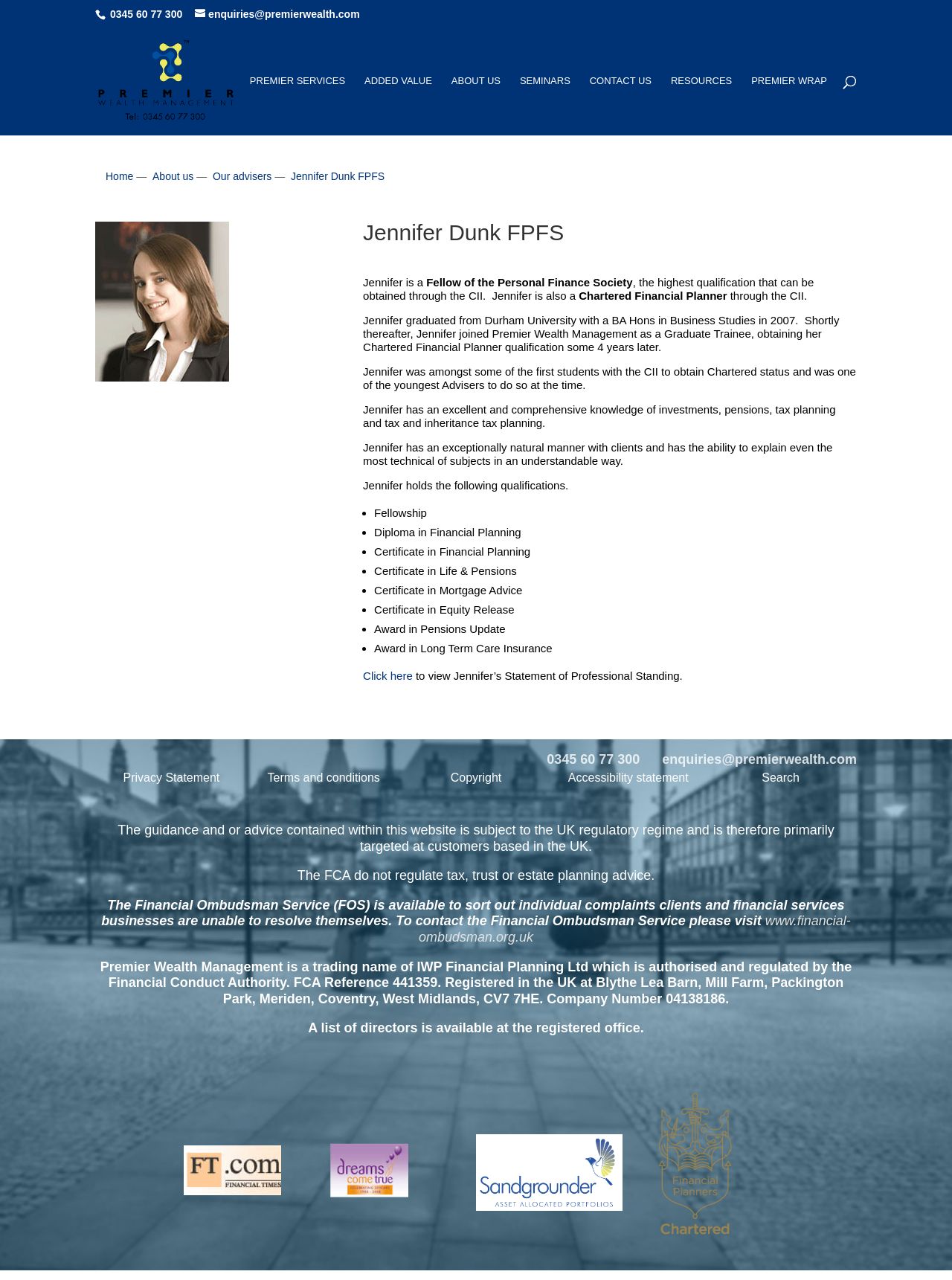Please identify the coordinates of the bounding box that should be clicked to fulfill this instruction: "View Jennifer's Statement of Professional Standing".

[0.381, 0.523, 0.433, 0.533]